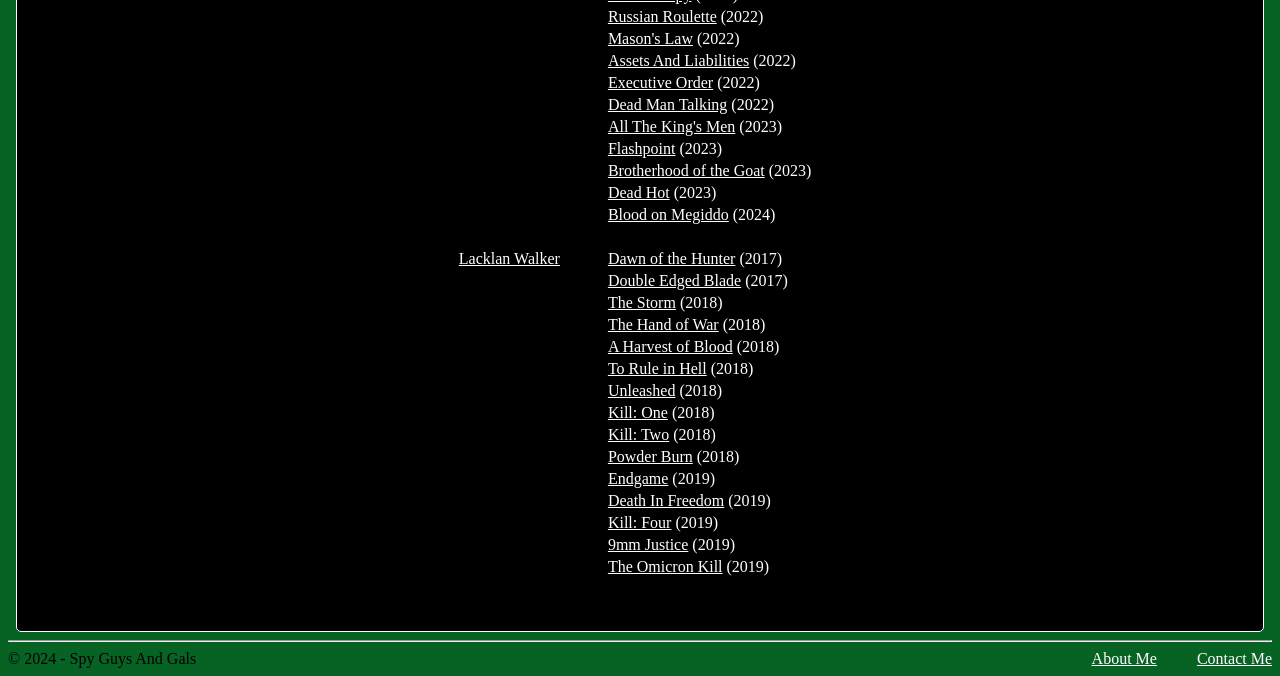Find the bounding box coordinates for the area that must be clicked to perform this action: "Click on Dawn of the Hunter".

[0.475, 0.37, 0.575, 0.395]